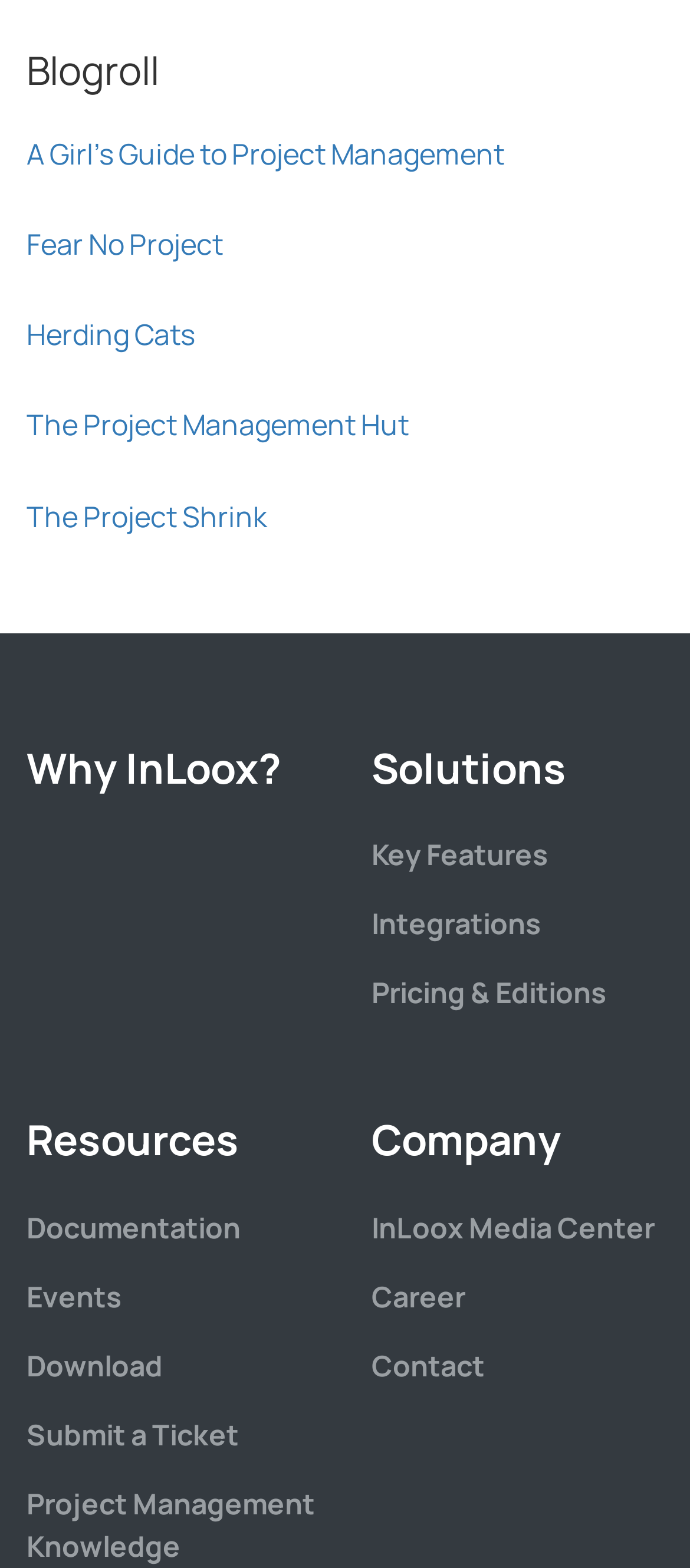How many columns of links are there? Look at the image and give a one-word or short phrase answer.

2